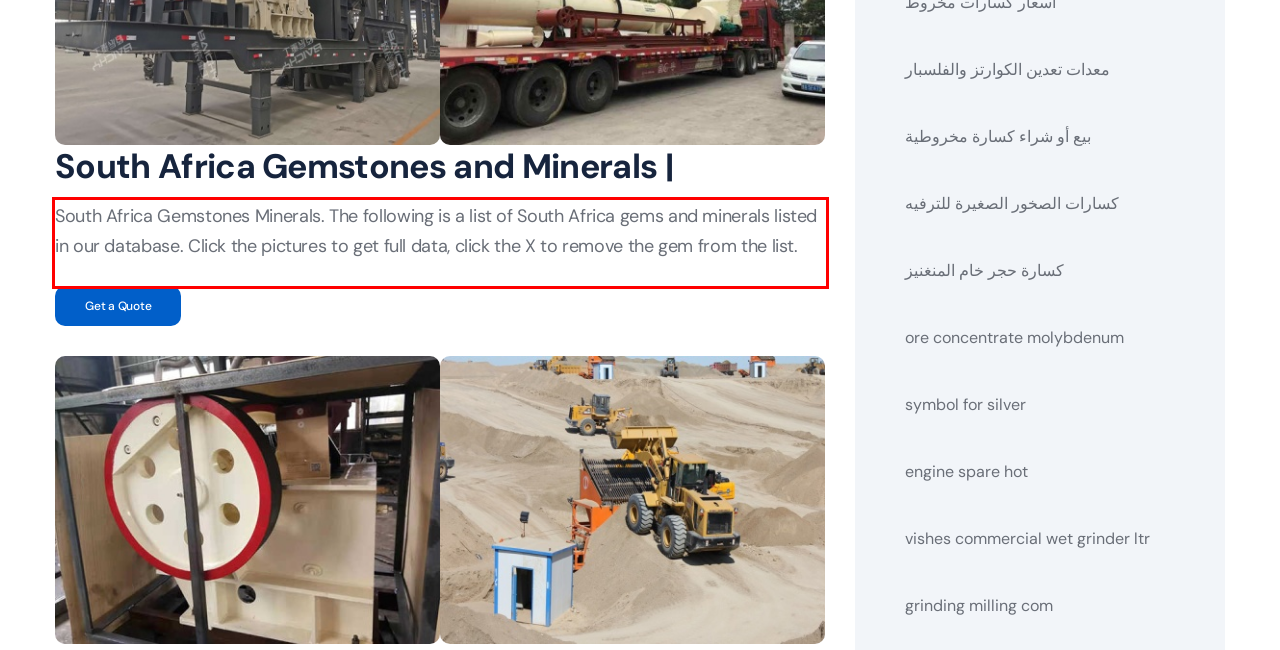Given a screenshot of a webpage, locate the red bounding box and extract the text it encloses.

South Africa Gemstones Minerals. The following is a list of South Africa gems and minerals listed in our database. Click the pictures to get full data, click the X to remove the gem from the list.